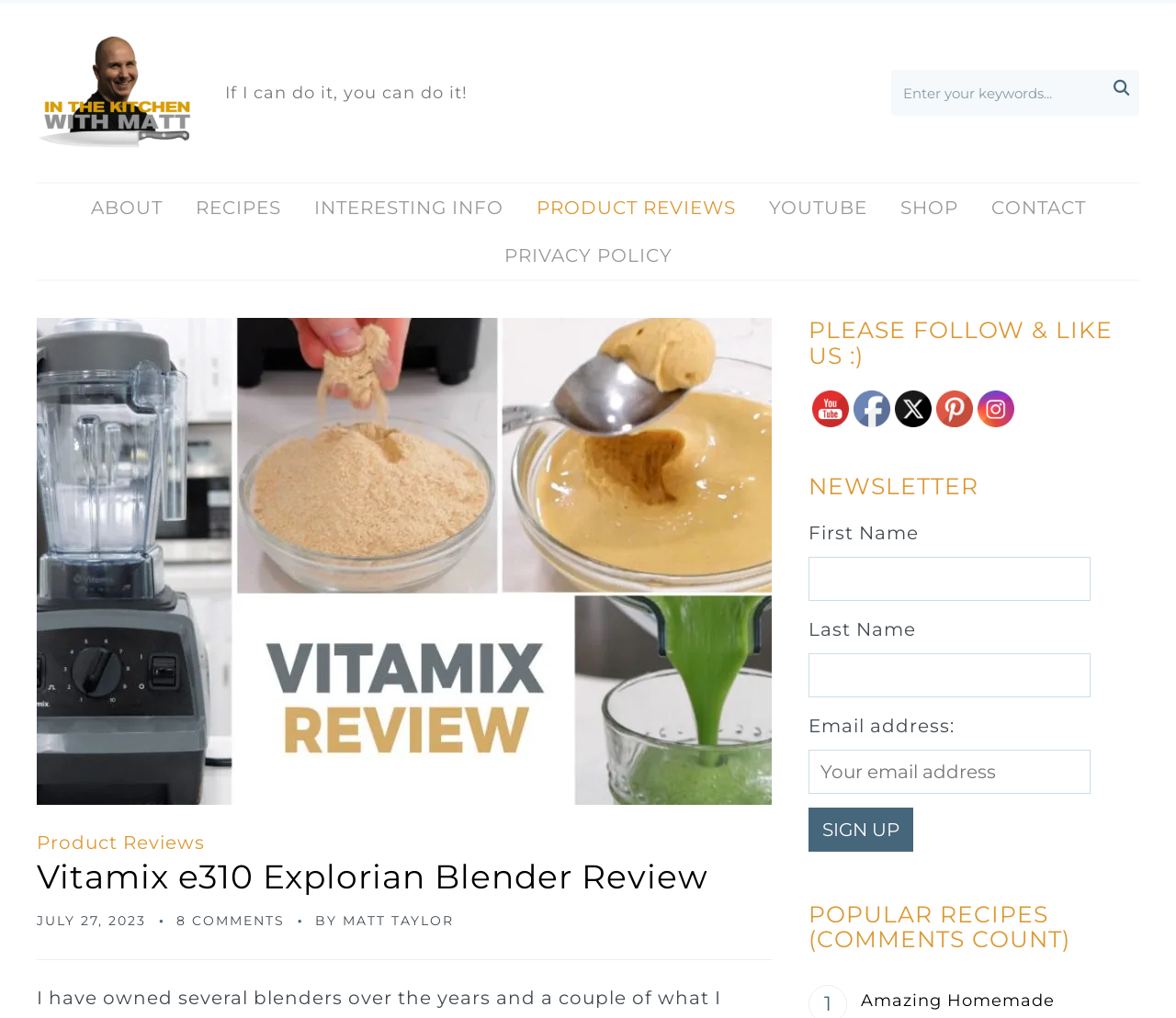Show the bounding box coordinates of the region that should be clicked to follow the instruction: "Visit the ABOUT page."

[0.065, 0.181, 0.15, 0.228]